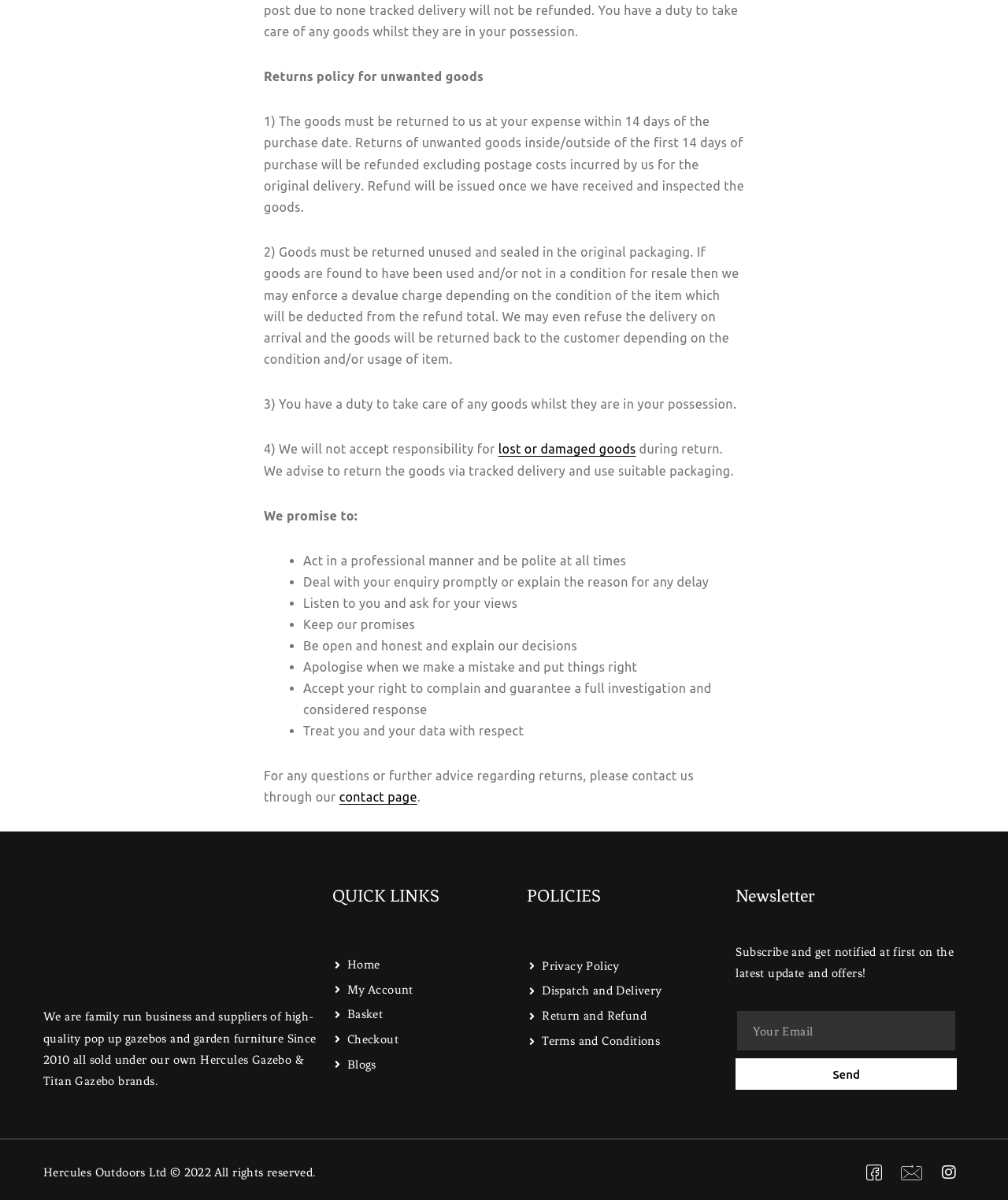What is the company's promise to customers?
Provide an in-depth and detailed explanation in response to the question.

The company promises to act in a professional manner and be polite at all times, deal with customer enquiries promptly or explain the reason for any delay, listen to customers and ask for their views, keep their promises, be open and honest and explain their decisions, apologise when they make a mistake and put things right, accept customers' right to complain and guarantee a full investigation and considered response, and treat customers and their data with respect.